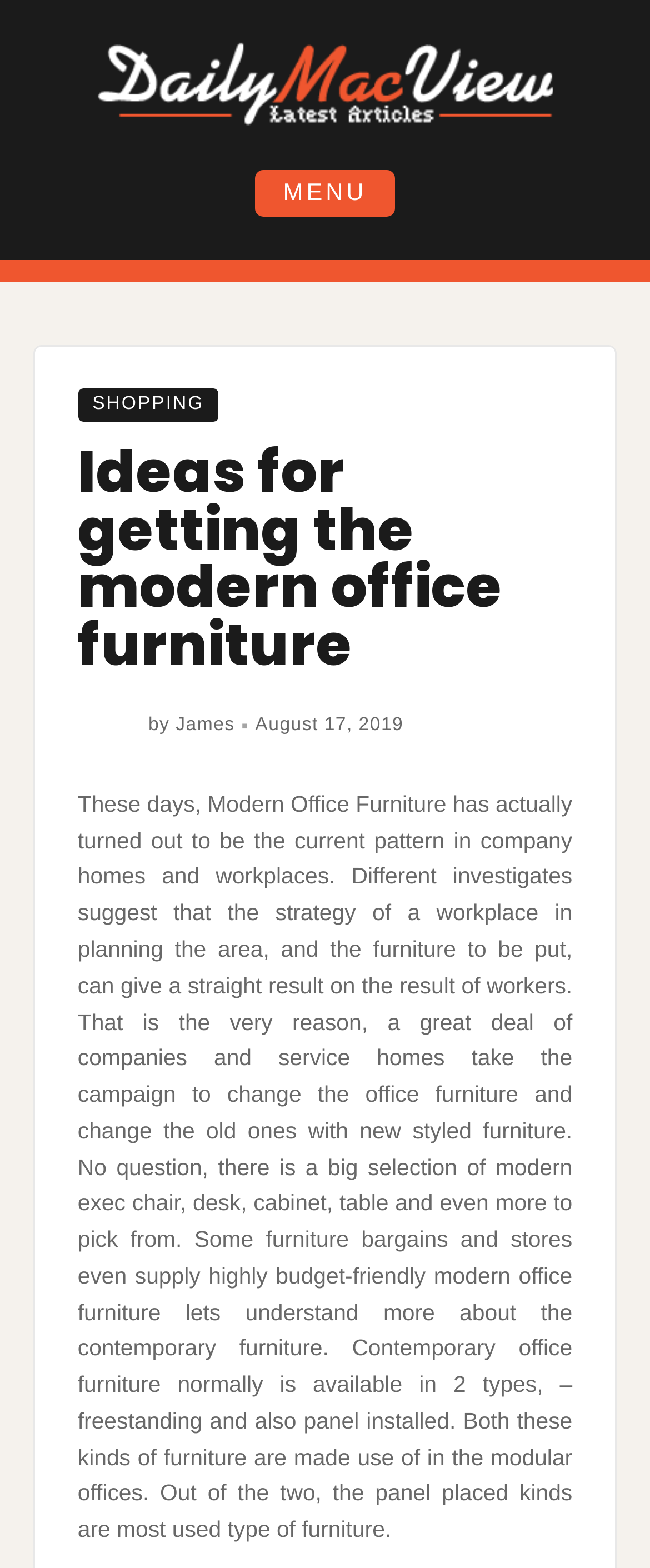Using the format (top-left x, top-left y, bottom-right x, bottom-right y), and given the element description, identify the bounding box coordinates within the screenshot: August 17, 2019August 20, 2019

[0.393, 0.456, 0.621, 0.468]